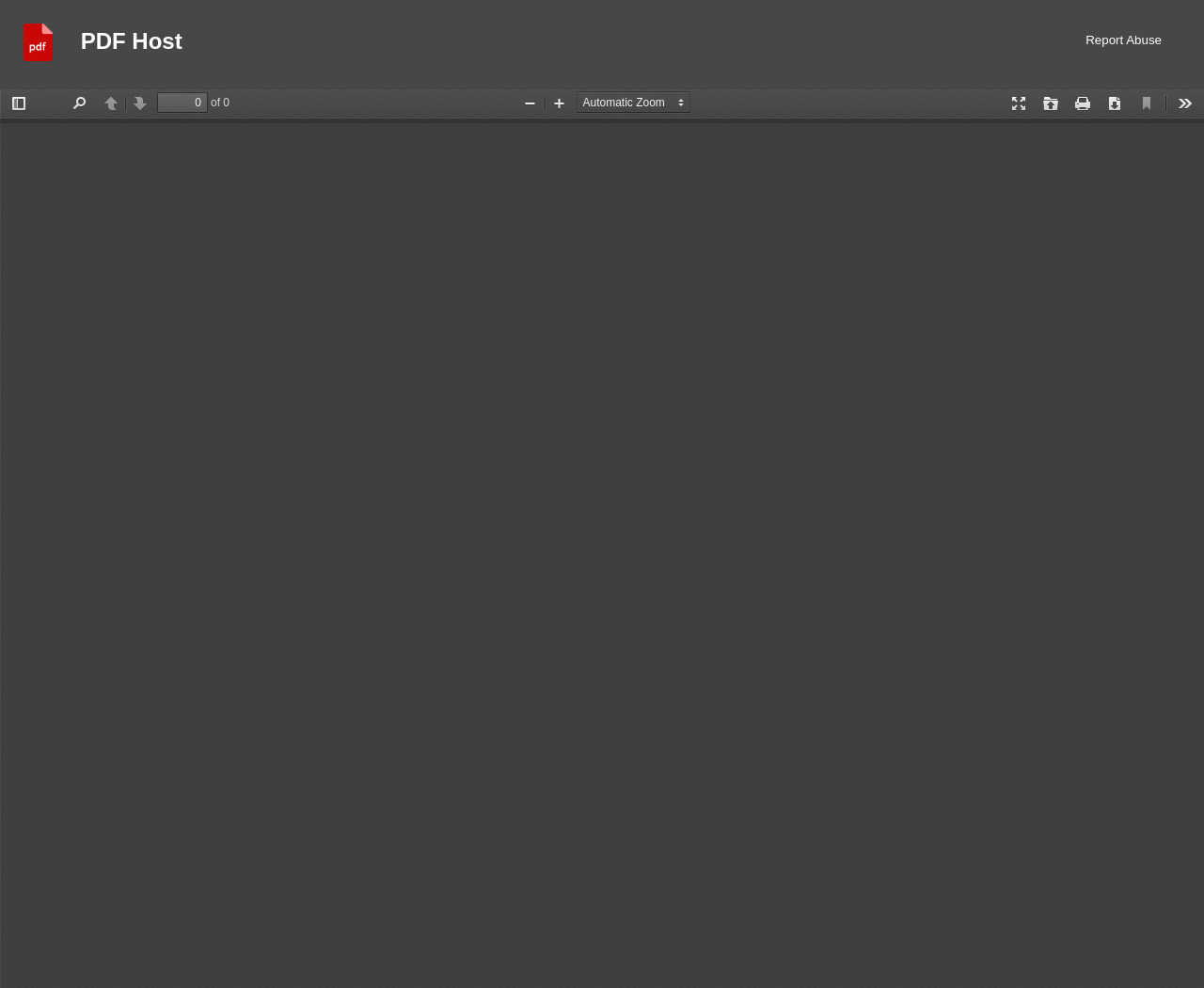Is the 'Previous' button enabled?
Provide a short answer using one word or a brief phrase based on the image.

No